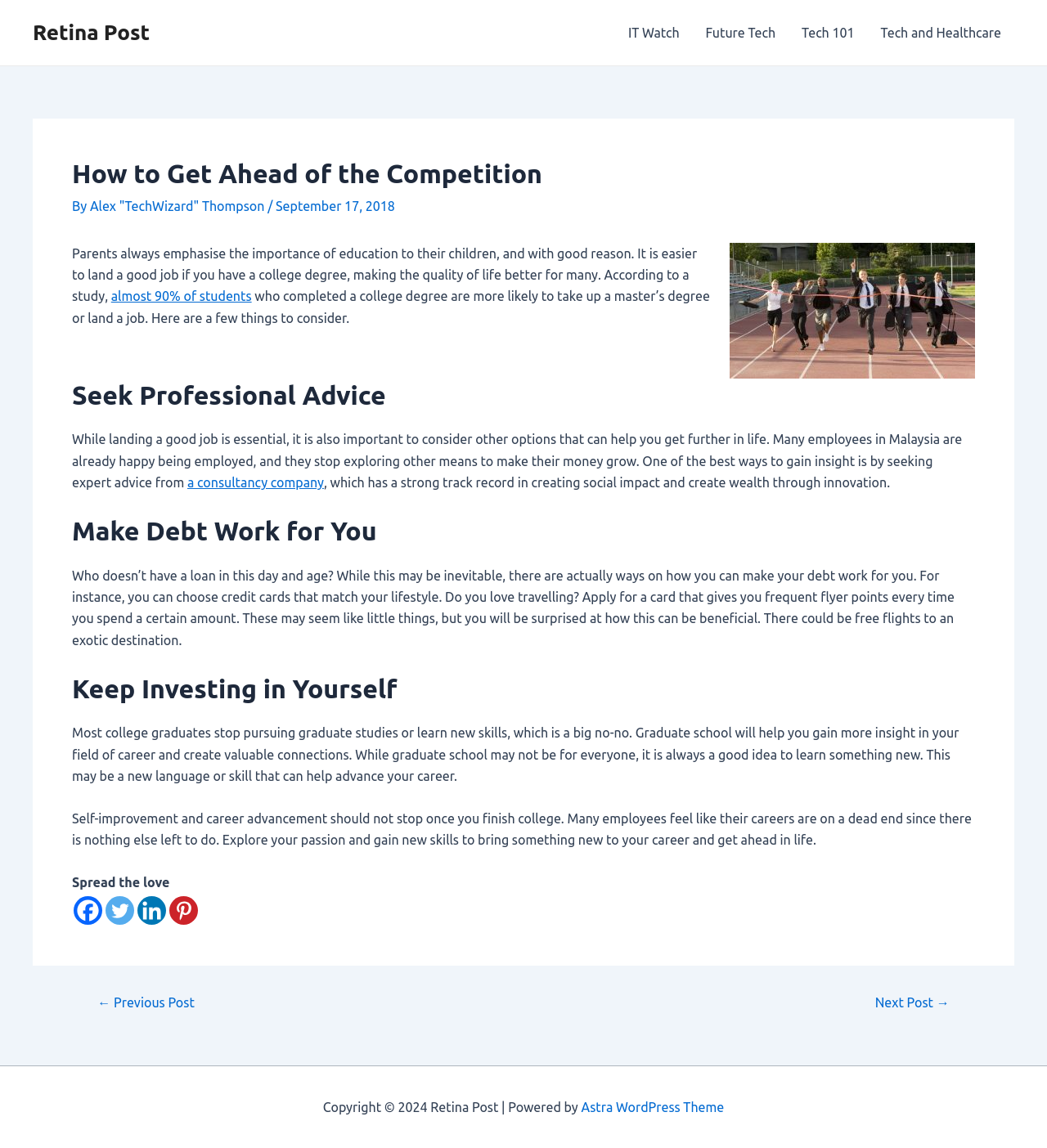Please extract the title of the webpage.

How to Get Ahead of the Competition